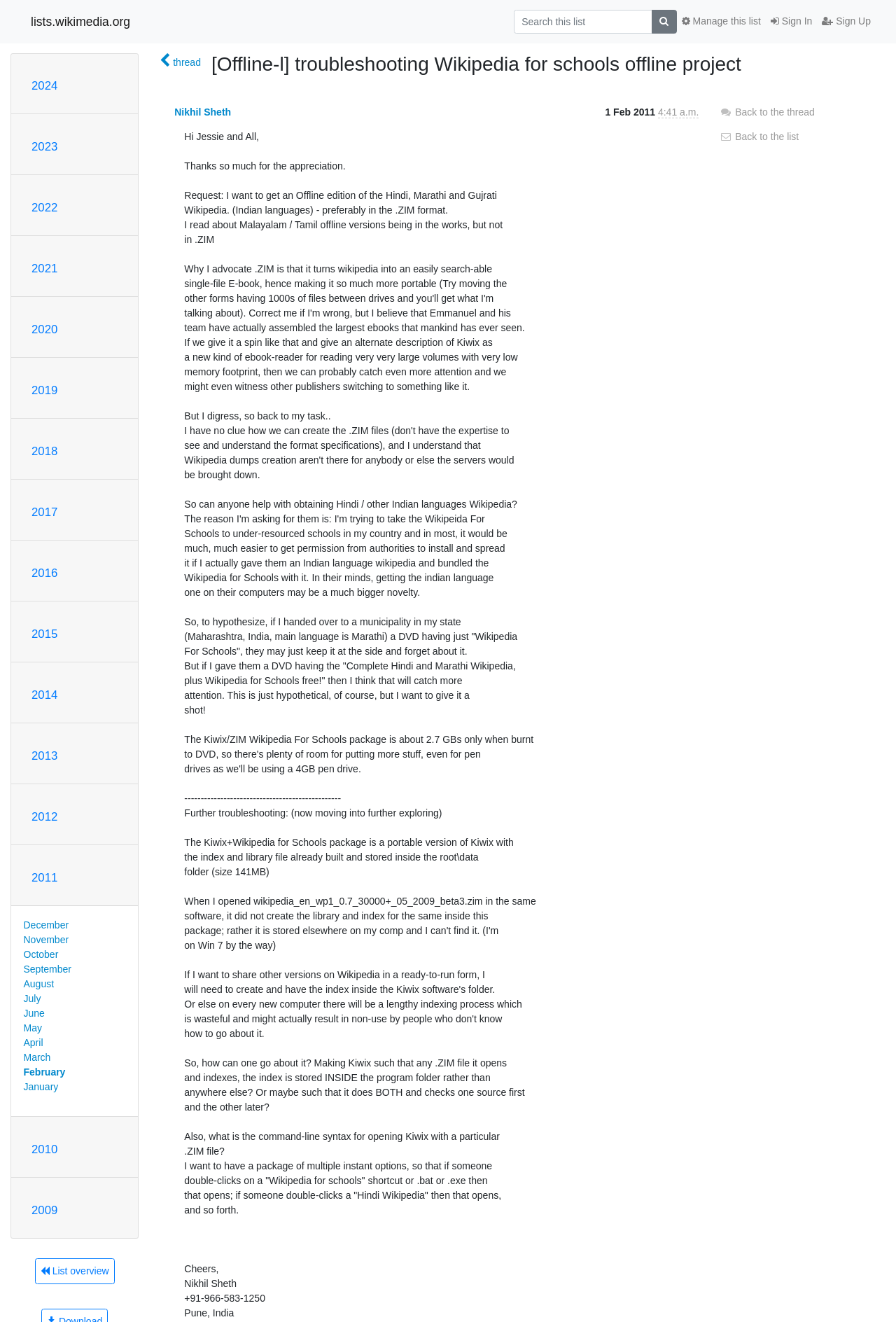Locate the bounding box coordinates of the element you need to click to accomplish the task described by this instruction: "Sign In".

[0.855, 0.007, 0.912, 0.026]